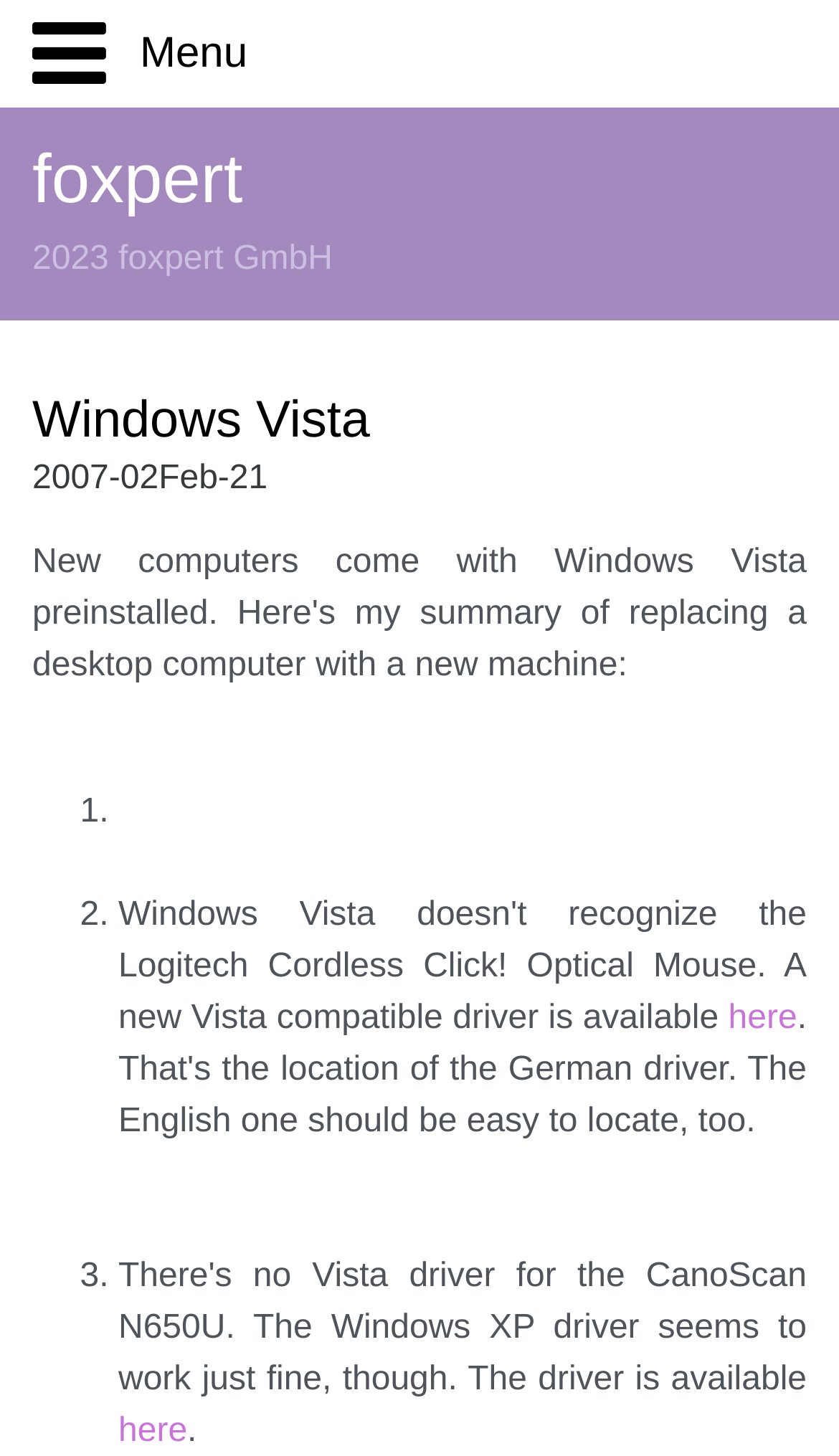Determine the bounding box coordinates of the region I should click to achieve the following instruction: "Click on Über uns". Ensure the bounding box coordinates are four float numbers between 0 and 1, i.e., [left, top, right, bottom].

[0.038, 0.148, 0.962, 0.222]